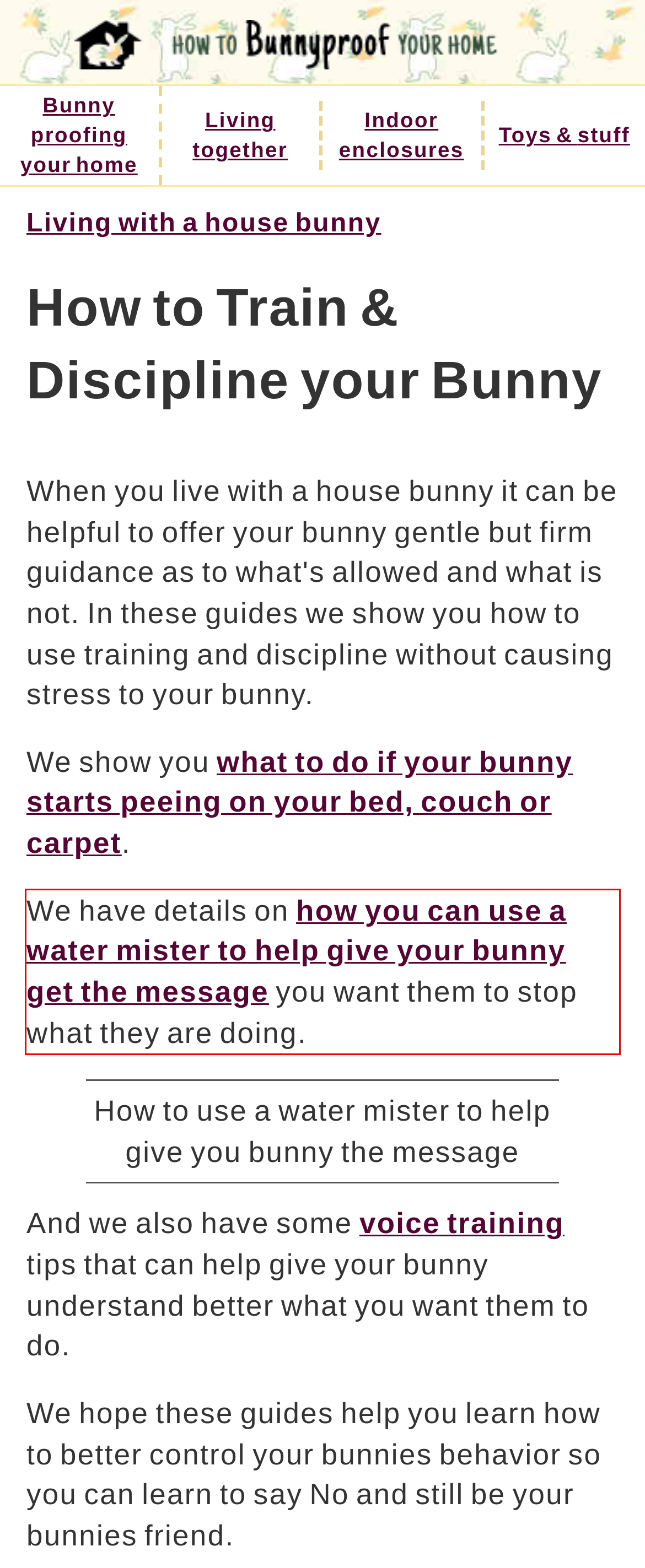Using the provided screenshot of a webpage, recognize the text inside the red rectangle bounding box by performing OCR.

We have details on how you can use a water mister to help give your bunny get the message you want them to stop what they are doing.